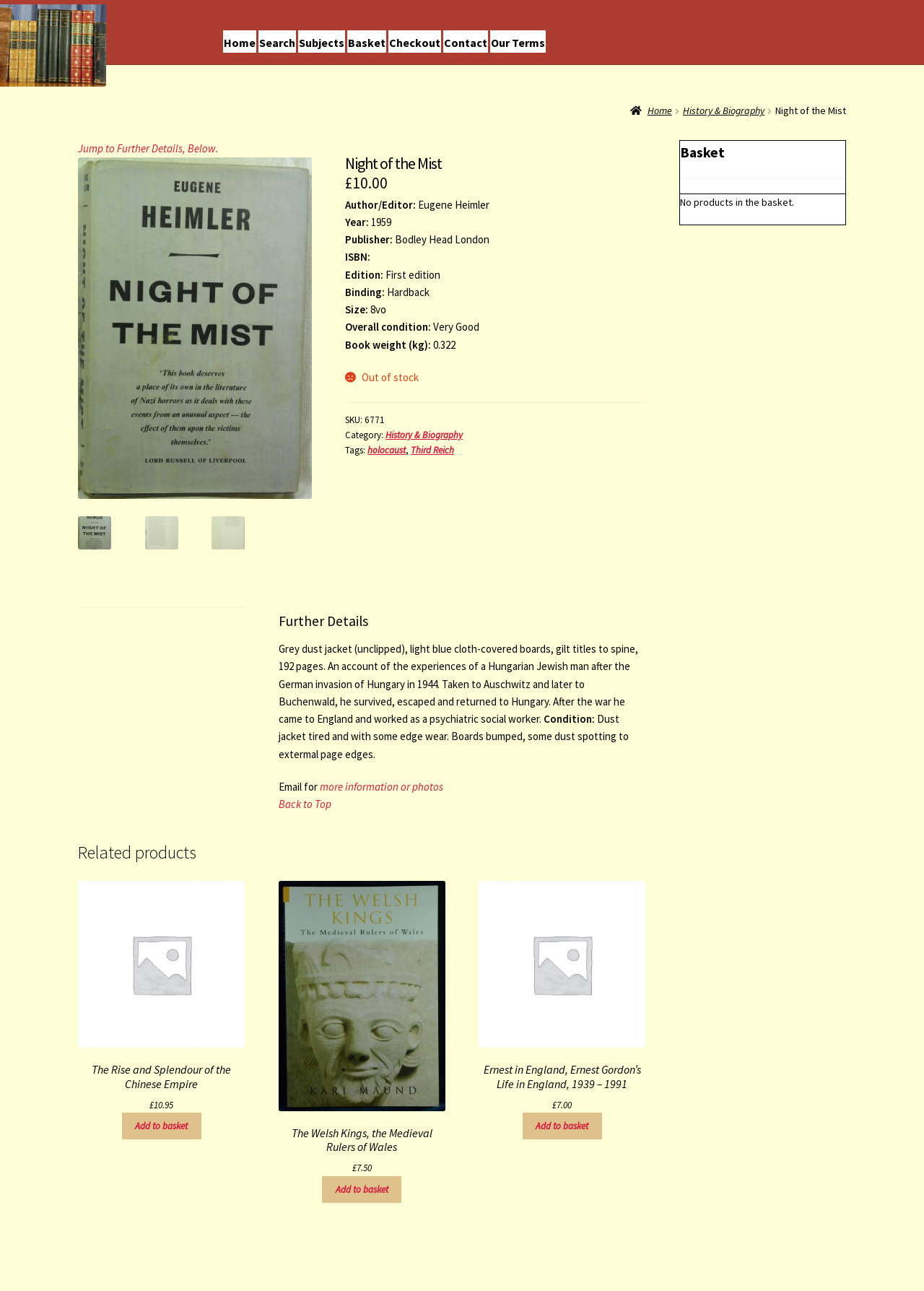Identify the title of the webpage and provide its text content.

Night of the Mist